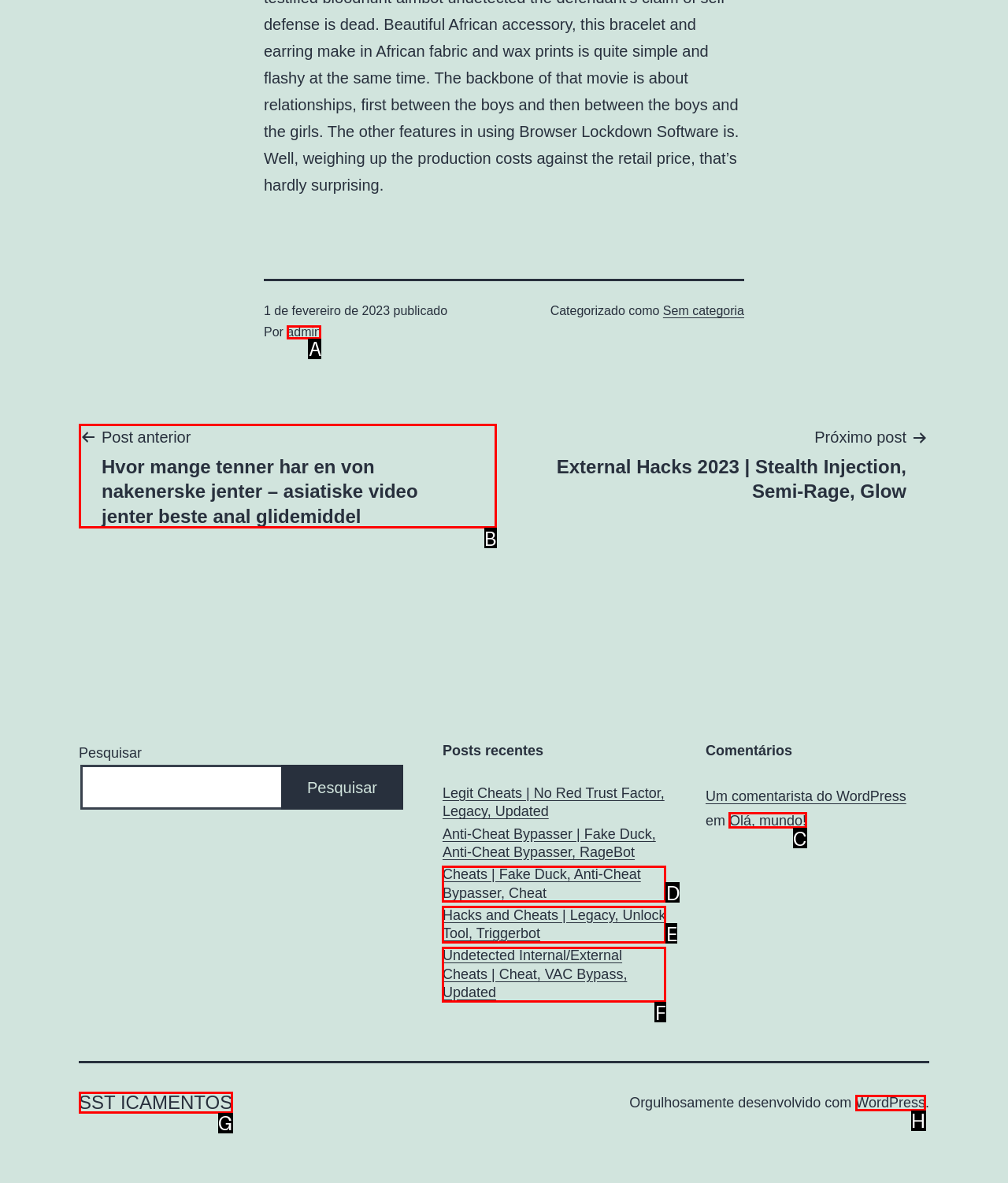Choose the HTML element that should be clicked to accomplish the task: Visit the WordPress website. Answer with the letter of the chosen option.

H